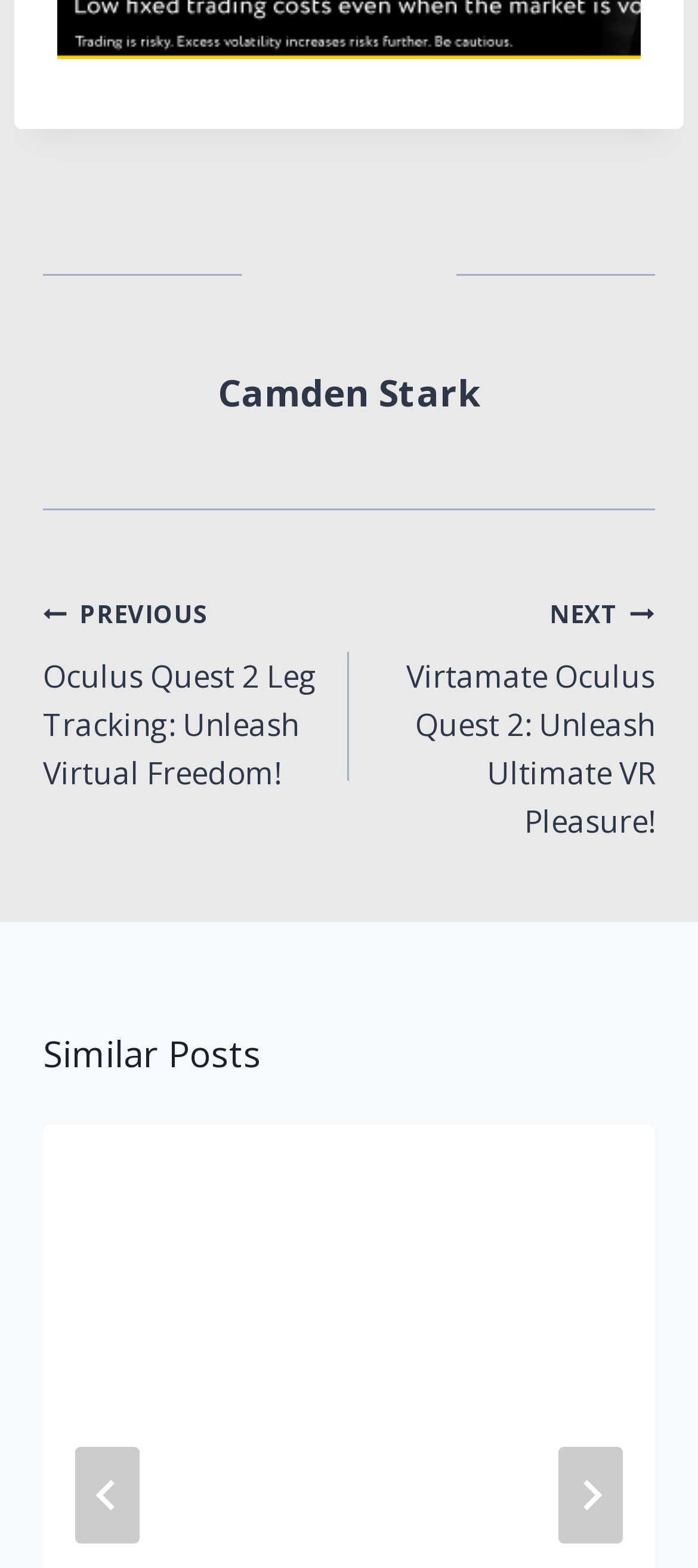Please identify the bounding box coordinates of where to click in order to follow the instruction: "go to next slide".

[0.8, 0.922, 0.892, 0.984]